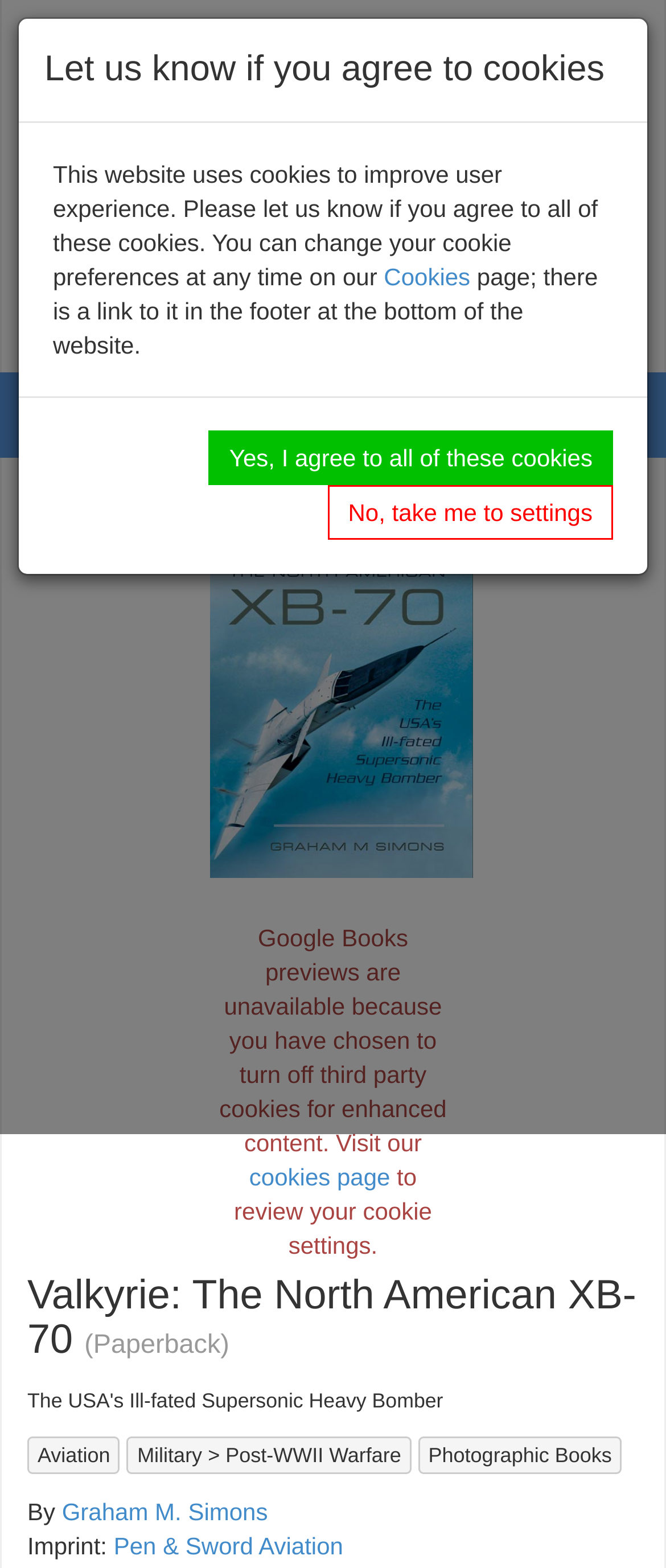What is the name of the book?
Using the screenshot, give a one-word or short phrase answer.

Valkyrie: The North American XB-70